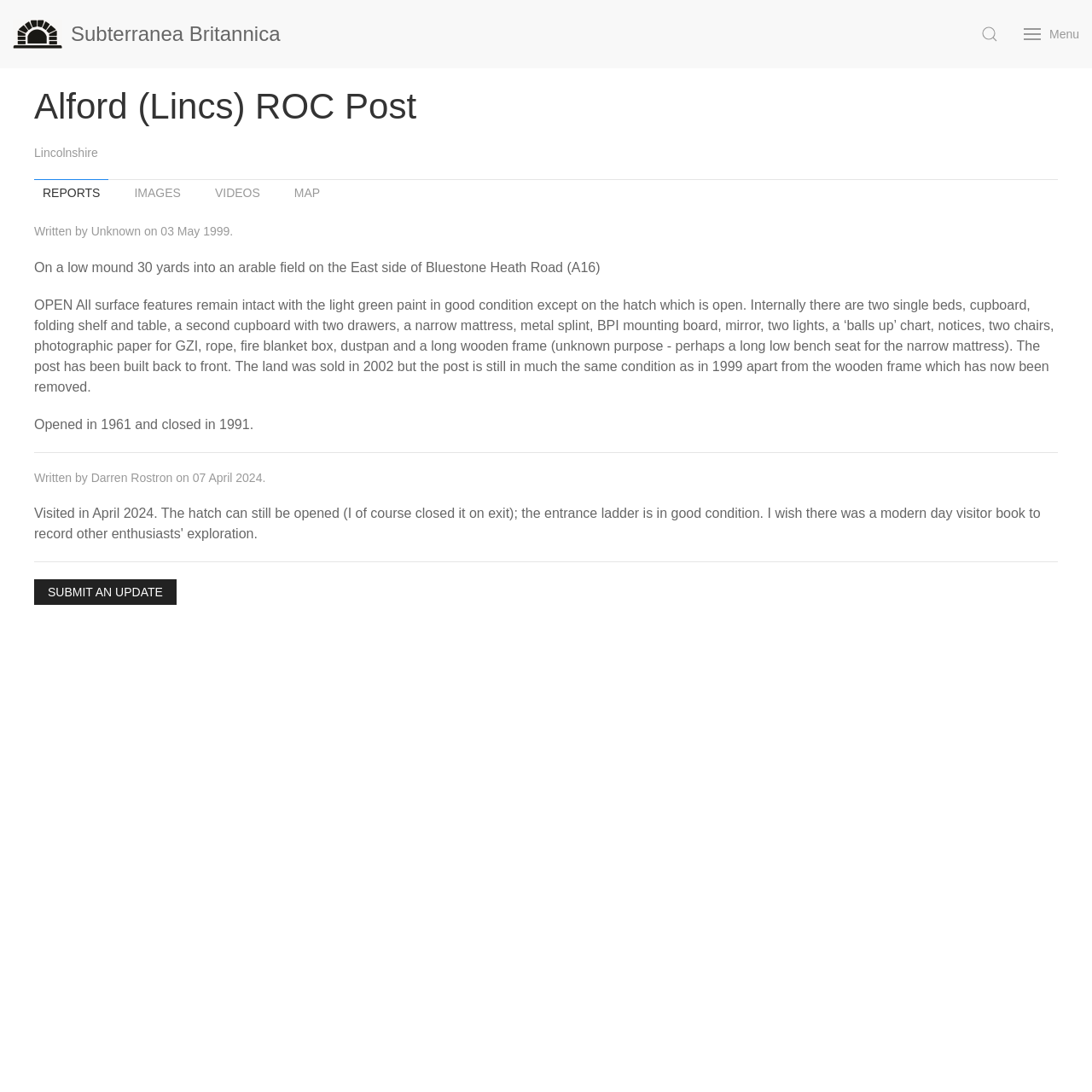Identify the bounding box of the UI component described as: "Subterranea Britannica".

[0.0, 0.0, 0.268, 0.062]